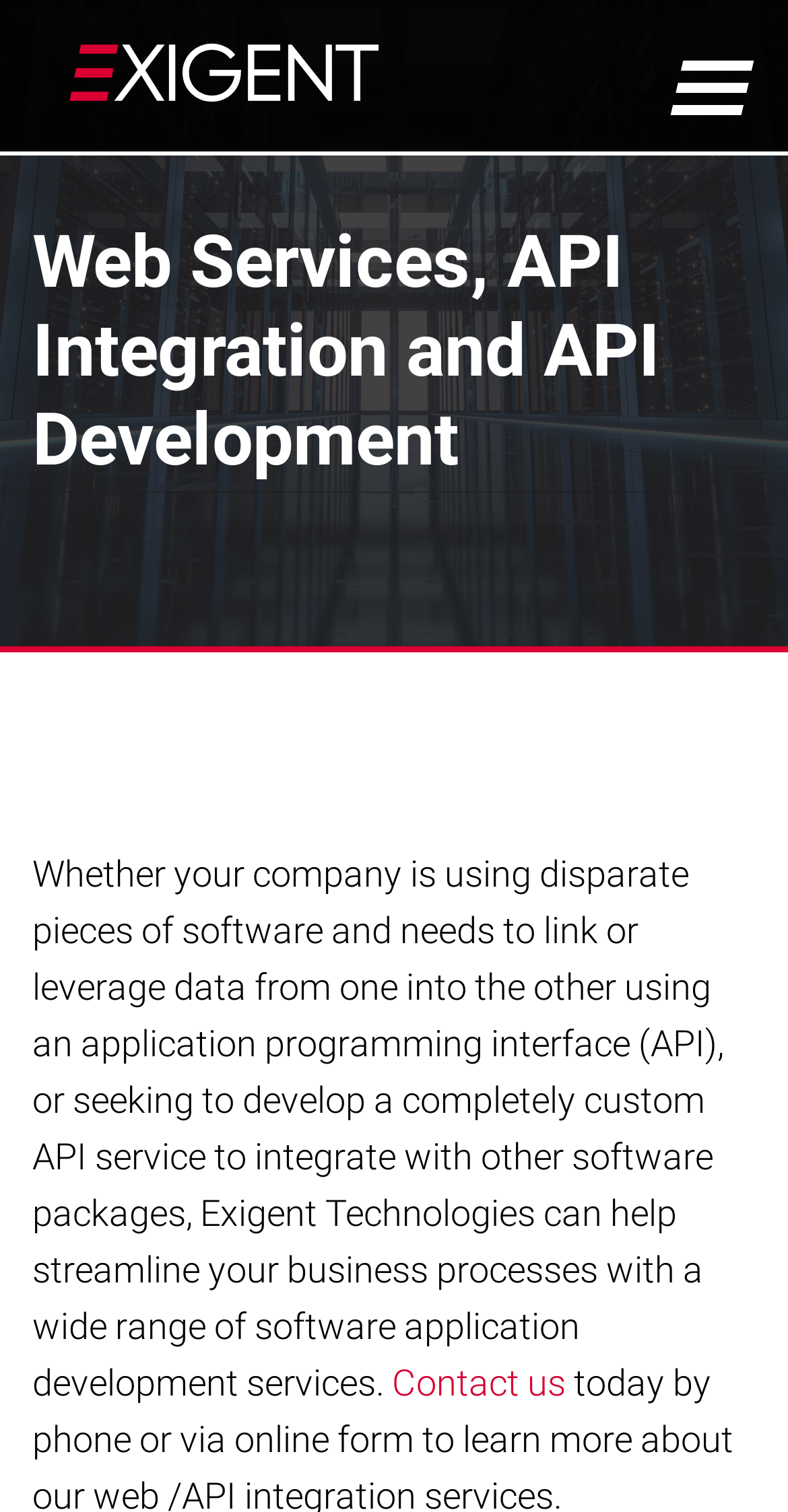Determine the coordinates of the bounding box for the clickable area needed to execute this instruction: "Contact Exigent Technologies".

[0.235, 0.62, 0.765, 0.695]